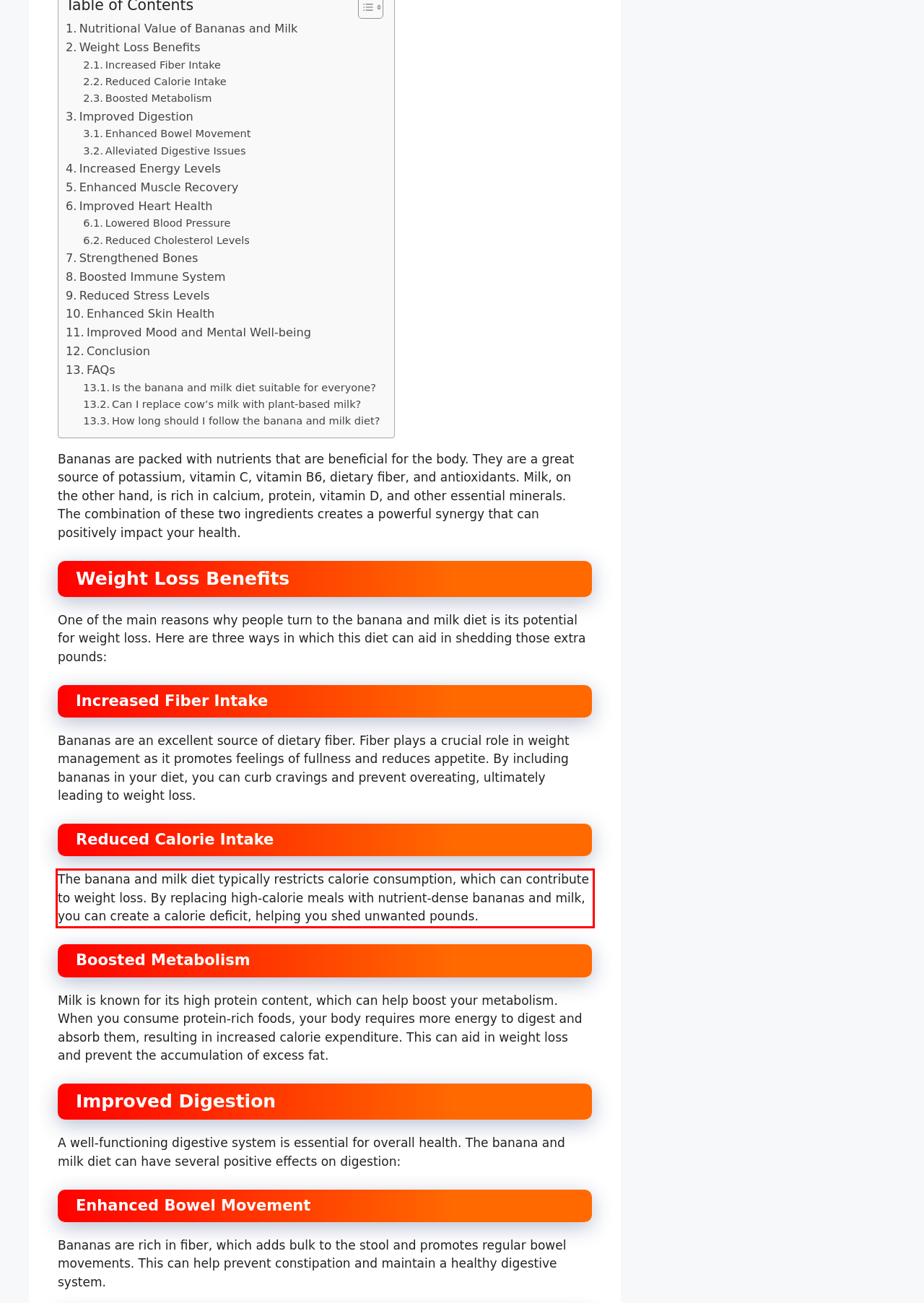With the provided screenshot of a webpage, locate the red bounding box and perform OCR to extract the text content inside it.

The banana and milk diet typically restricts calorie consumption, which can contribute to weight loss. By replacing high-calorie meals with nutrient-dense bananas and milk, you can create a calorie deficit, helping you shed unwanted pounds.